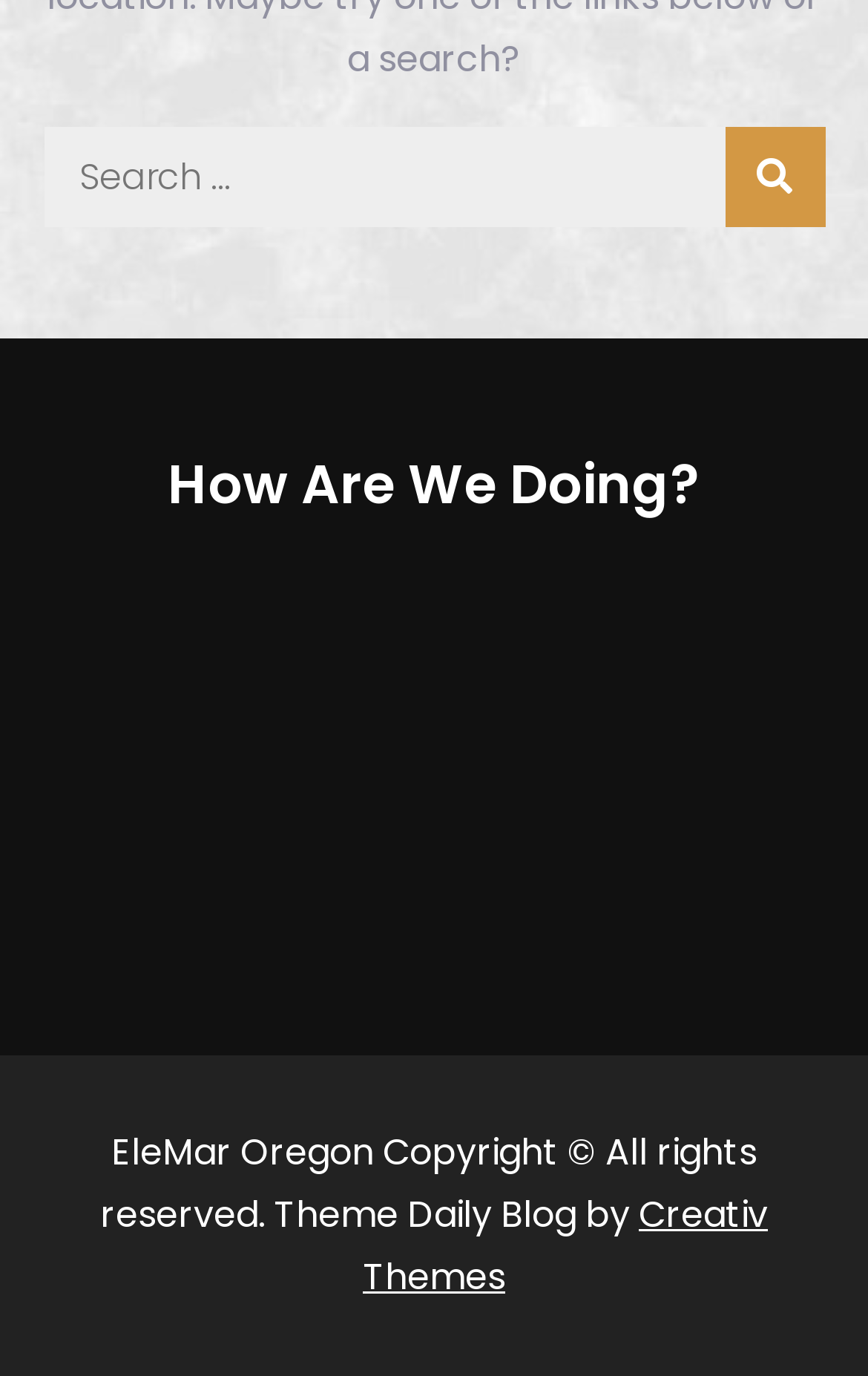Identify and provide the bounding box coordinates of the UI element described: "Creativ Themes". The coordinates should be formatted as [left, top, right, bottom], with each number being a float between 0 and 1.

[0.418, 0.865, 0.885, 0.947]